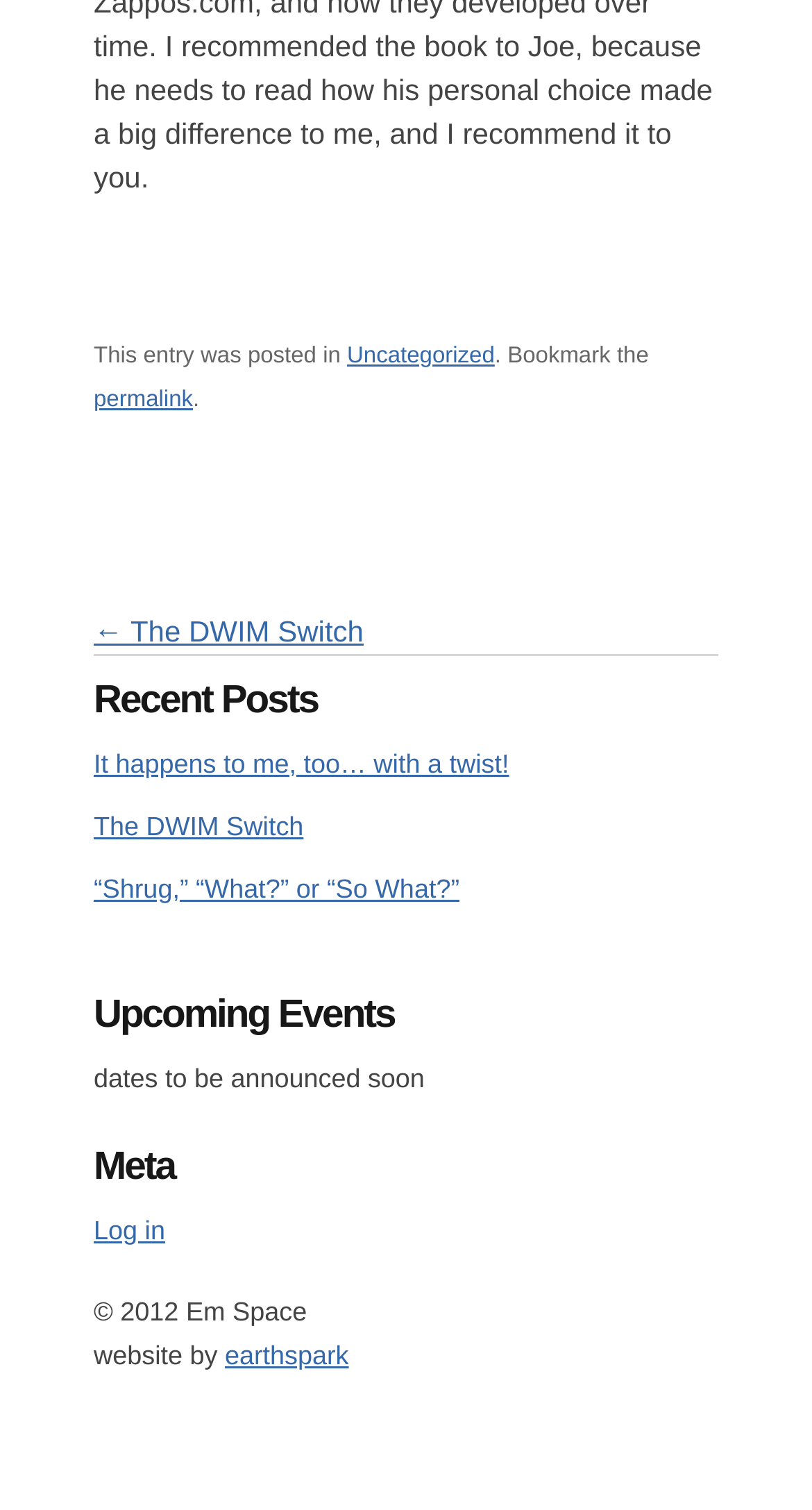Provide a short answer using a single word or phrase for the following question: 
How many recent posts are listed?

3